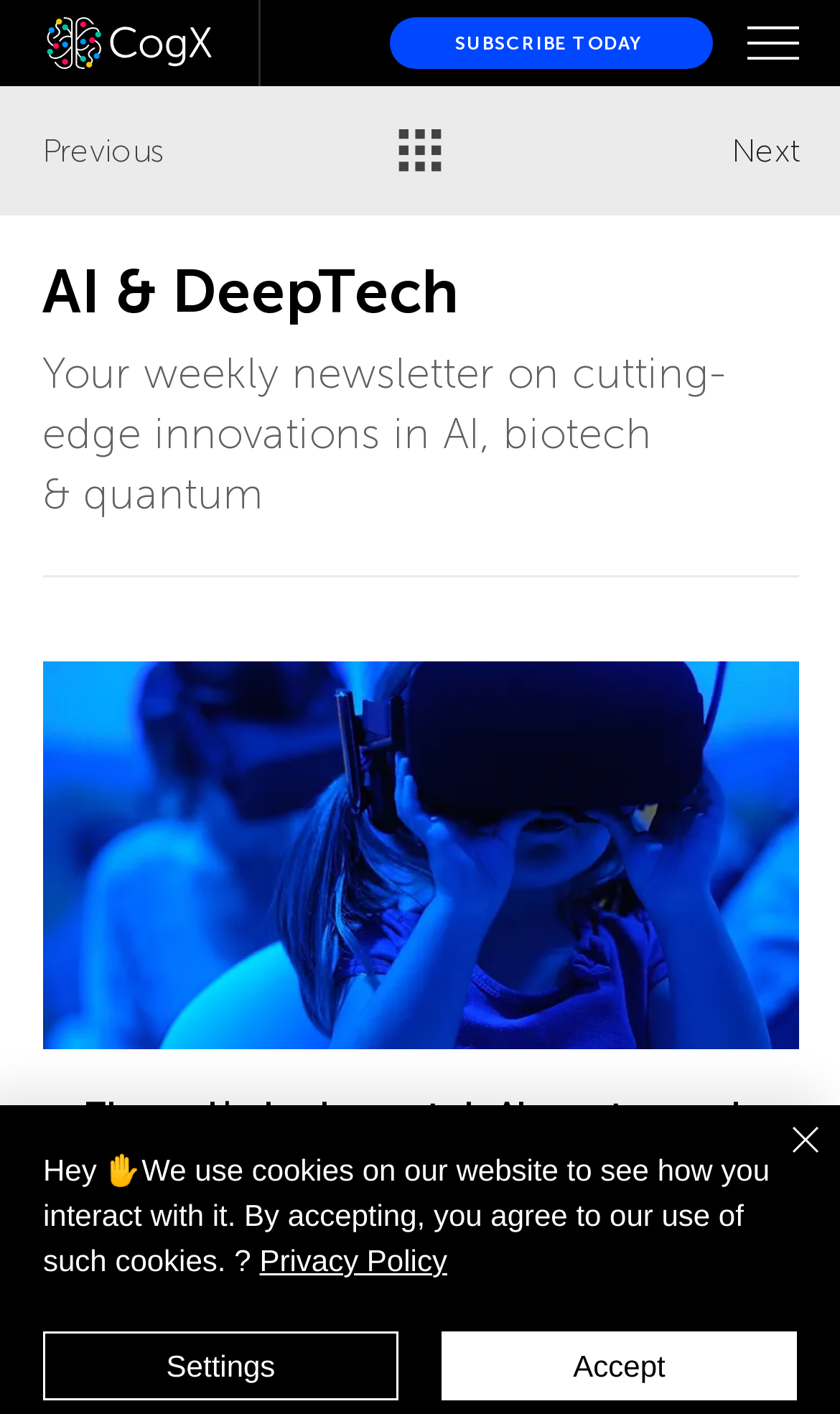Give a one-word or phrase response to the following question: What is the link to sign up for the newsletter?

sign up here